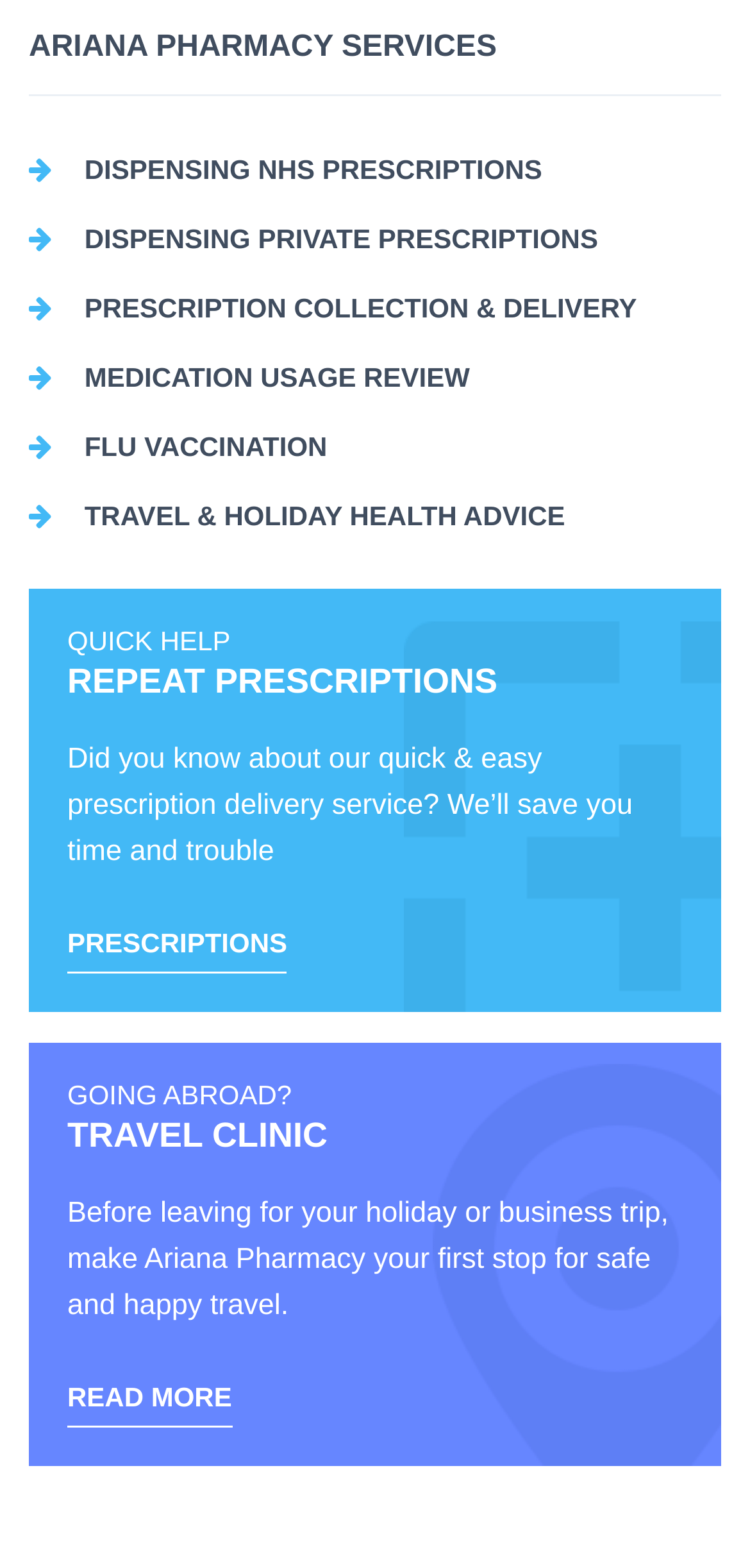Specify the bounding box coordinates of the area that needs to be clicked to achieve the following instruction: "Read about TRAVEL & HOLIDAY HEALTH ADVICE".

[0.113, 0.319, 0.753, 0.339]